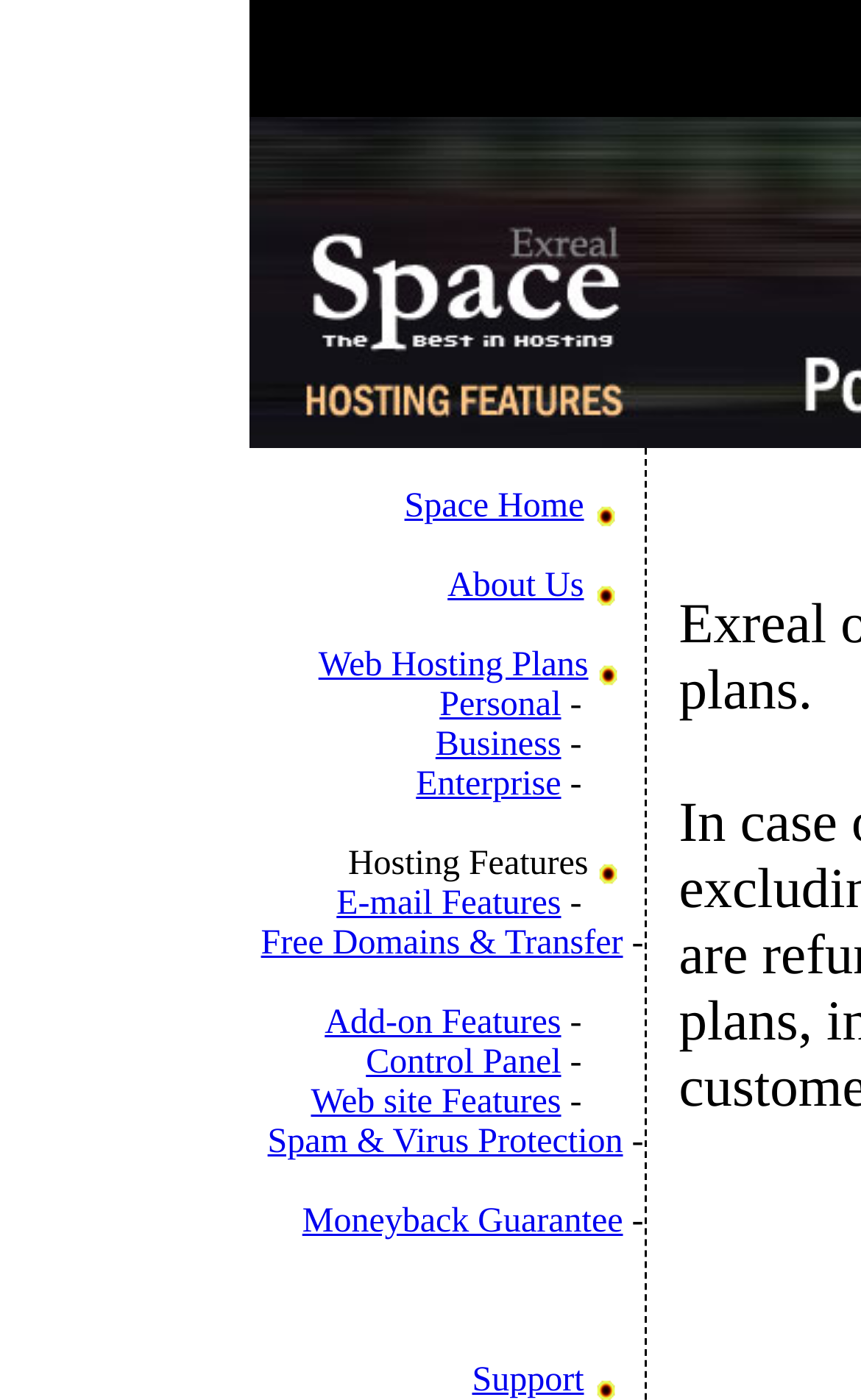Summarize the webpage with intricate details.

The webpage is about Space, a division of Exreal Inc., which offers affordable and high-performance web hosting services. At the top, there is a navigation menu with links to "Space Home", "About Us", and "Web Hosting Plans". Each link is accompanied by a small image and some whitespace. 

Below the navigation menu, there are three columns of links and text. The left column has links to different types of hosting plans, including "Personal", "Business", and "Enterprise". The middle column lists various hosting features, such as "Hosting Features", "E-mail Features", "Free Domains & Transfer", and more. The right column has links to additional features, including "Control Panel", "Web site Features", "Spam & Virus Protection", and "Moneyback Guarantee". 

Each link in the columns is followed by some whitespace and then a line of dashes. At the very bottom of the page, there is a link to "Support". The overall layout is organized, with clear headings and concise text, making it easy to navigate and find information about Space's web hosting services.